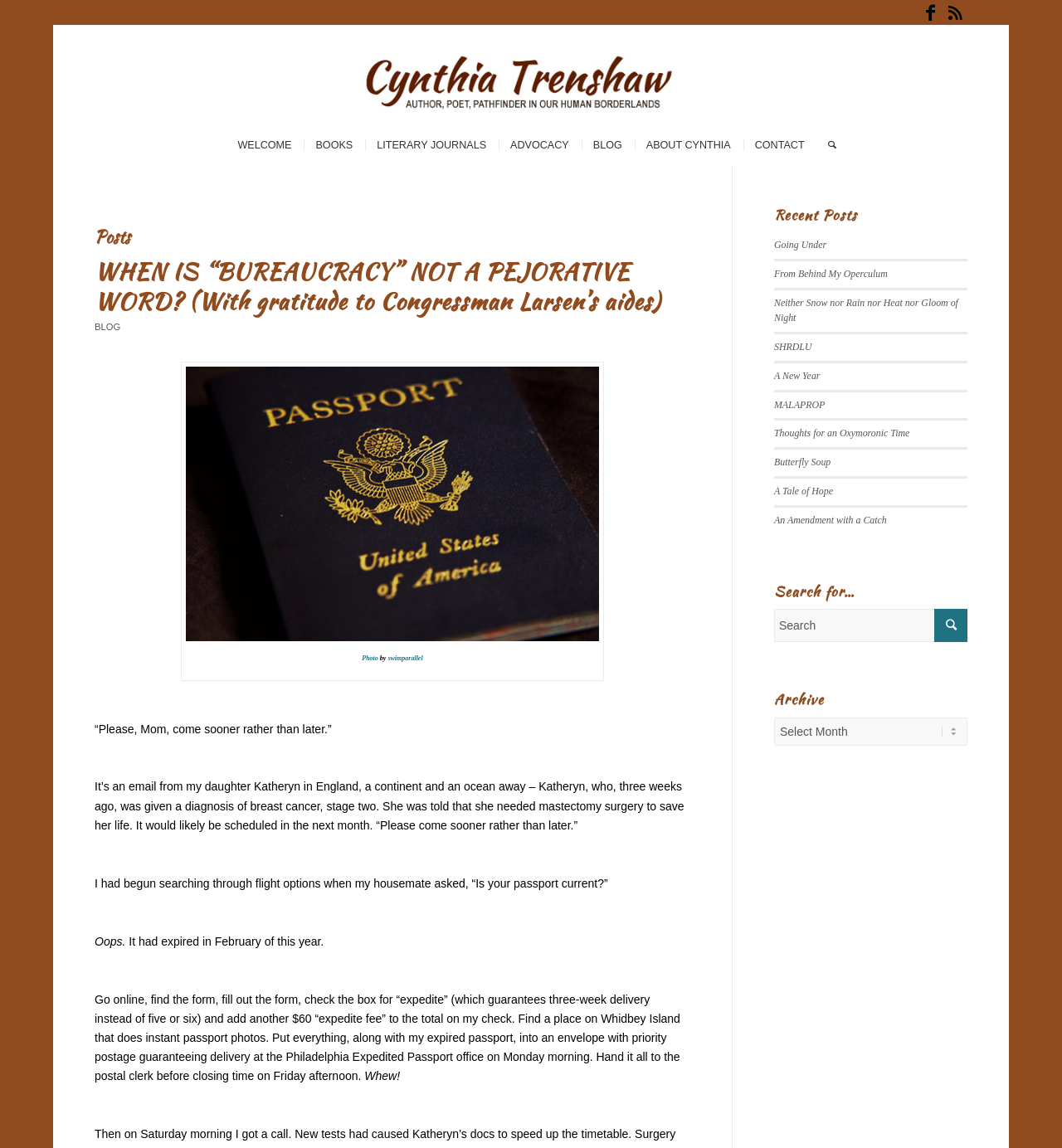Locate the bounding box coordinates of the clickable area to execute the instruction: "Click on the 'BOOKS' link". Provide the coordinates as four float numbers between 0 and 1, represented as [left, top, right, bottom].

[0.286, 0.108, 0.343, 0.145]